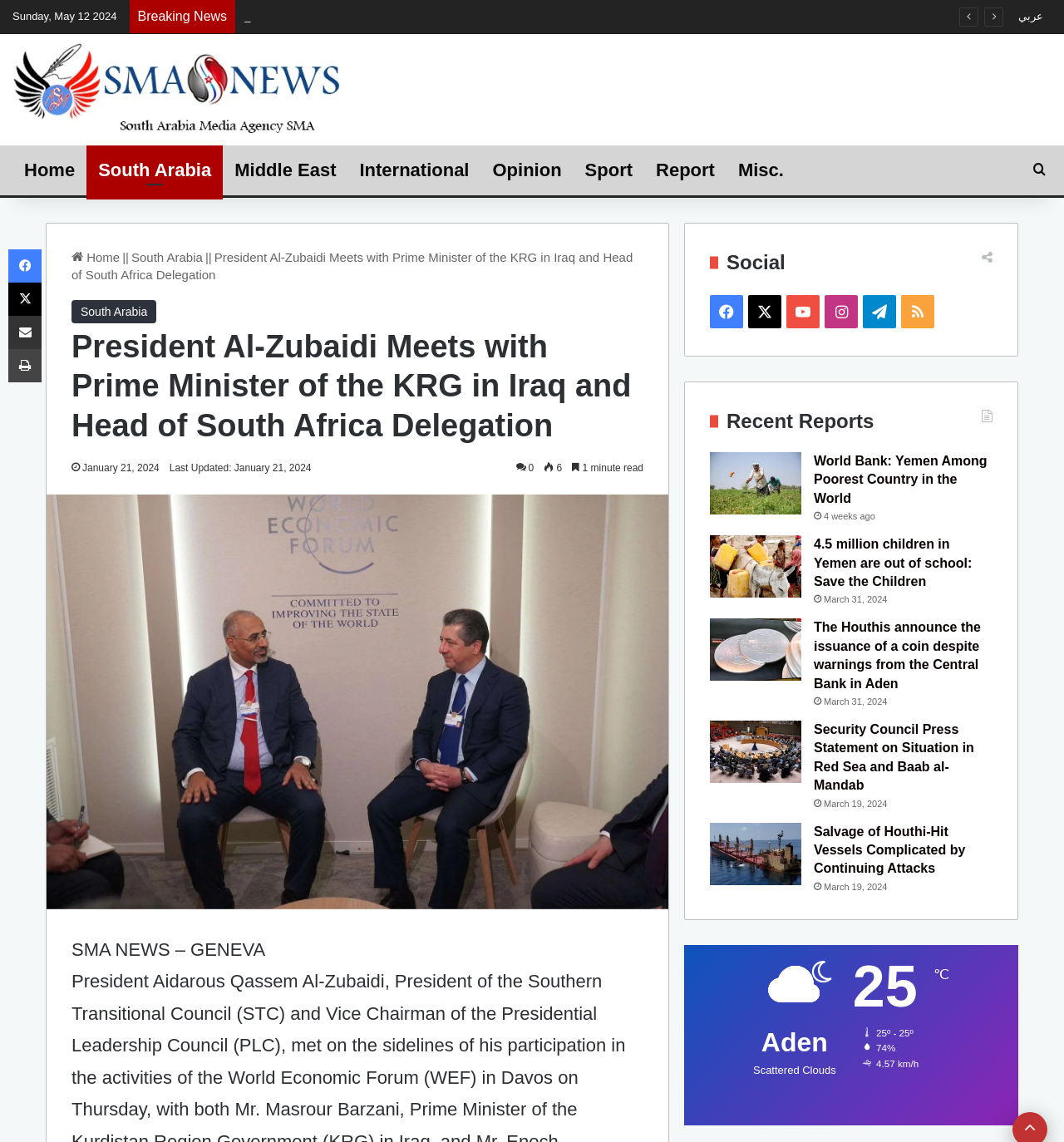Respond with a single word or short phrase to the following question: 
What is the category of the news article?

Report